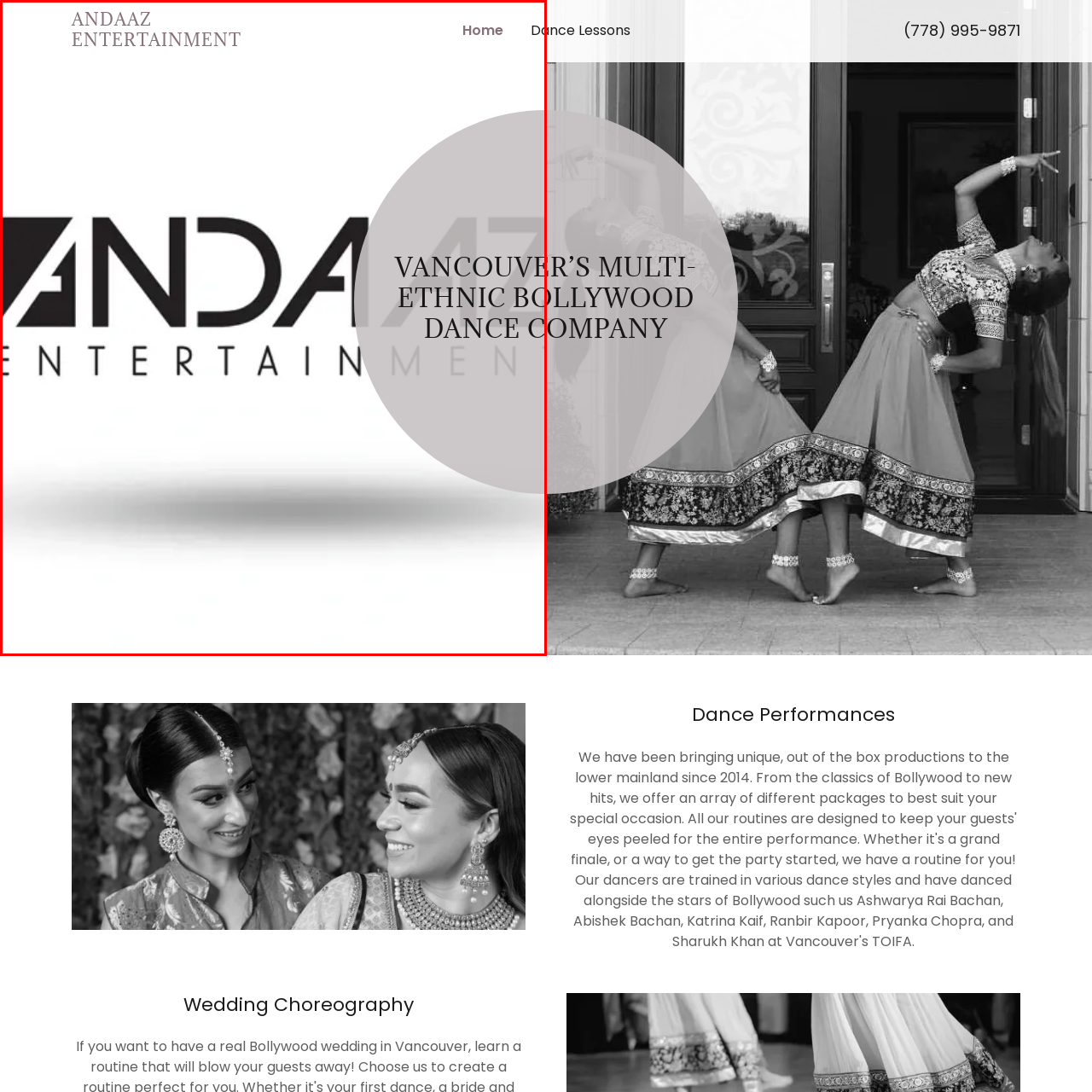Focus on the image encased in the red box and respond to the question with a single word or phrase:
What type of dance does Andaaz Entertainment specialize in?

Bollywood dance